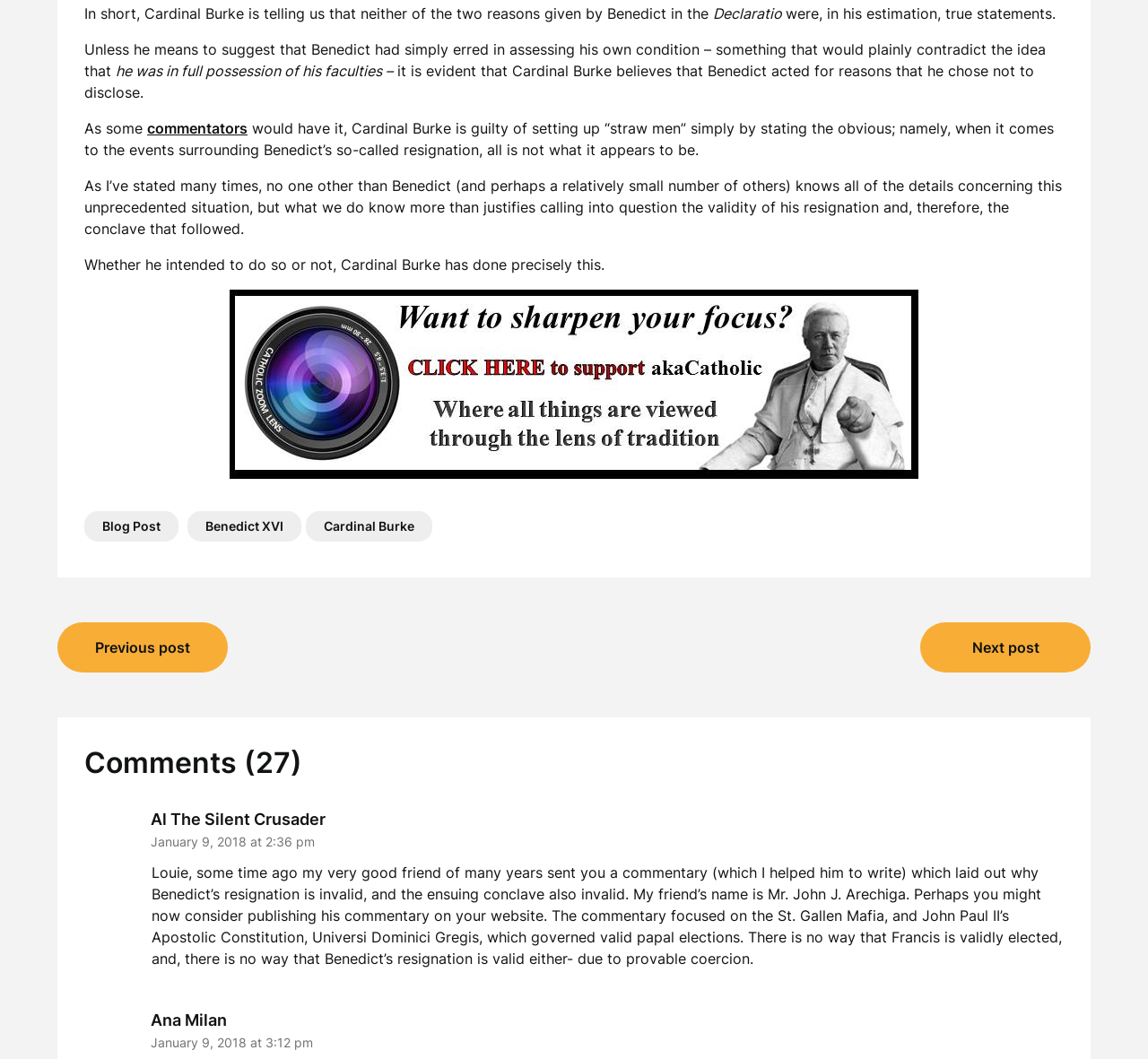What is the topic of the article?
Please provide a comprehensive and detailed answer to the question.

Based on the content of the article, it appears to be discussing Cardinal Burke's statements about Benedict's resignation and the validity of the conclave that followed. The article mentions Cardinal Burke's beliefs about Benedict's reasons for resigning and the potential implications for the Catholic Church.